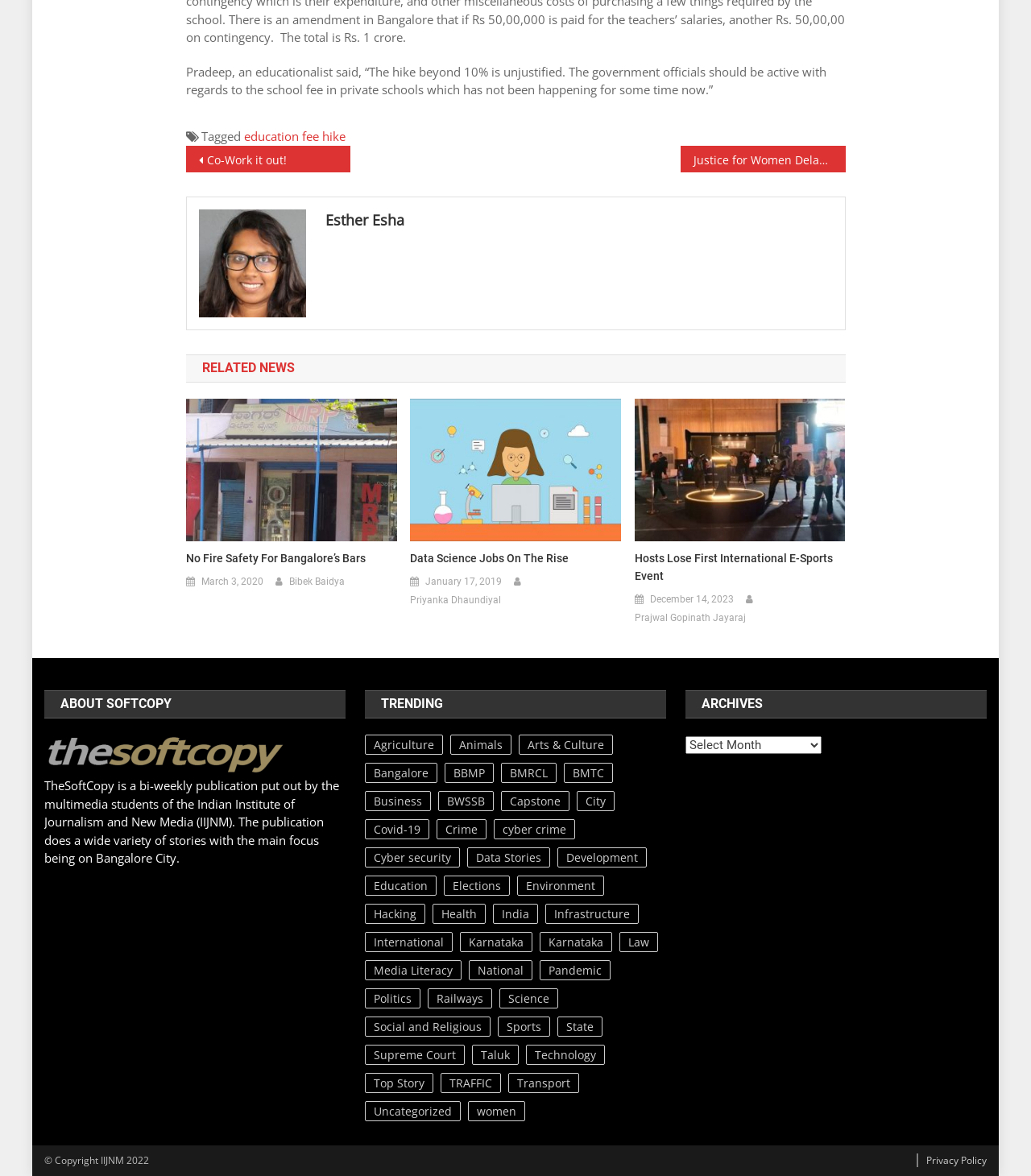Please identify the coordinates of the bounding box for the clickable region that will accomplish this instruction: "Explore the 'TRENDING' topics".

[0.354, 0.587, 0.646, 0.611]